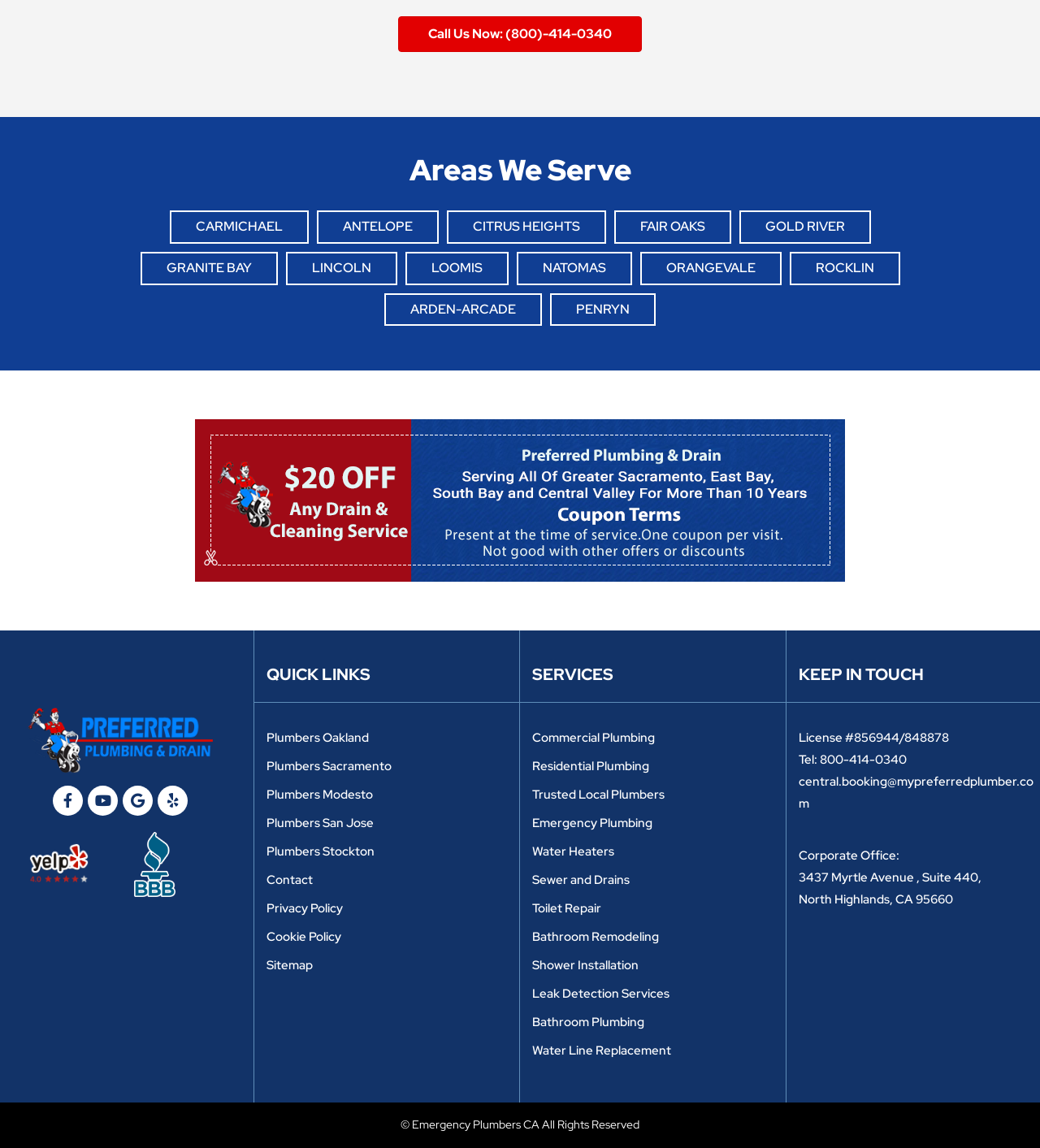What is the license number of the plumbing company?
Kindly offer a comprehensive and detailed response to the question.

The license number can be found at the bottom of the webpage, in the corporate office contact information section.